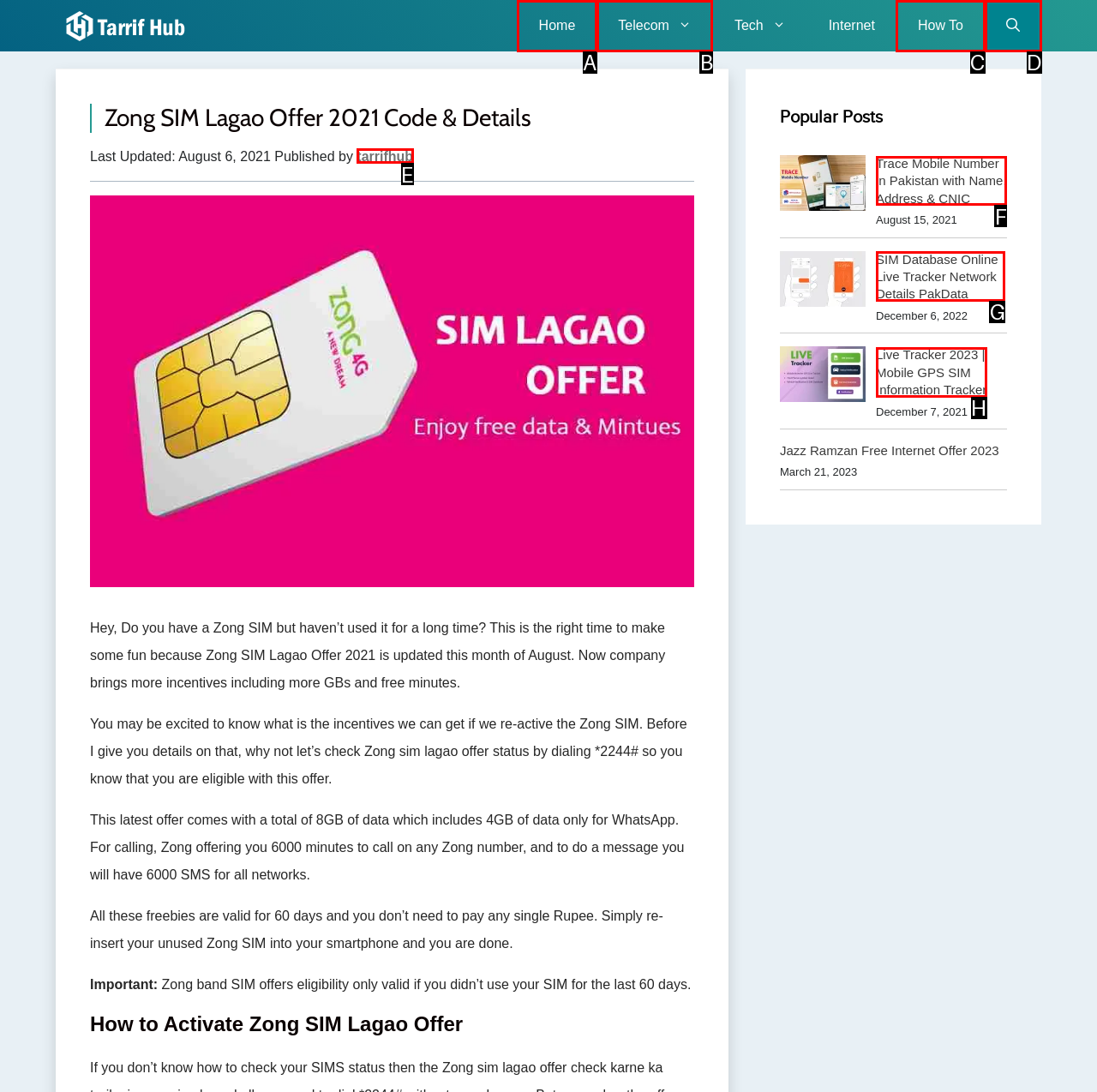From the choices provided, which HTML element best fits the description: tarrifhub? Answer with the appropriate letter.

E